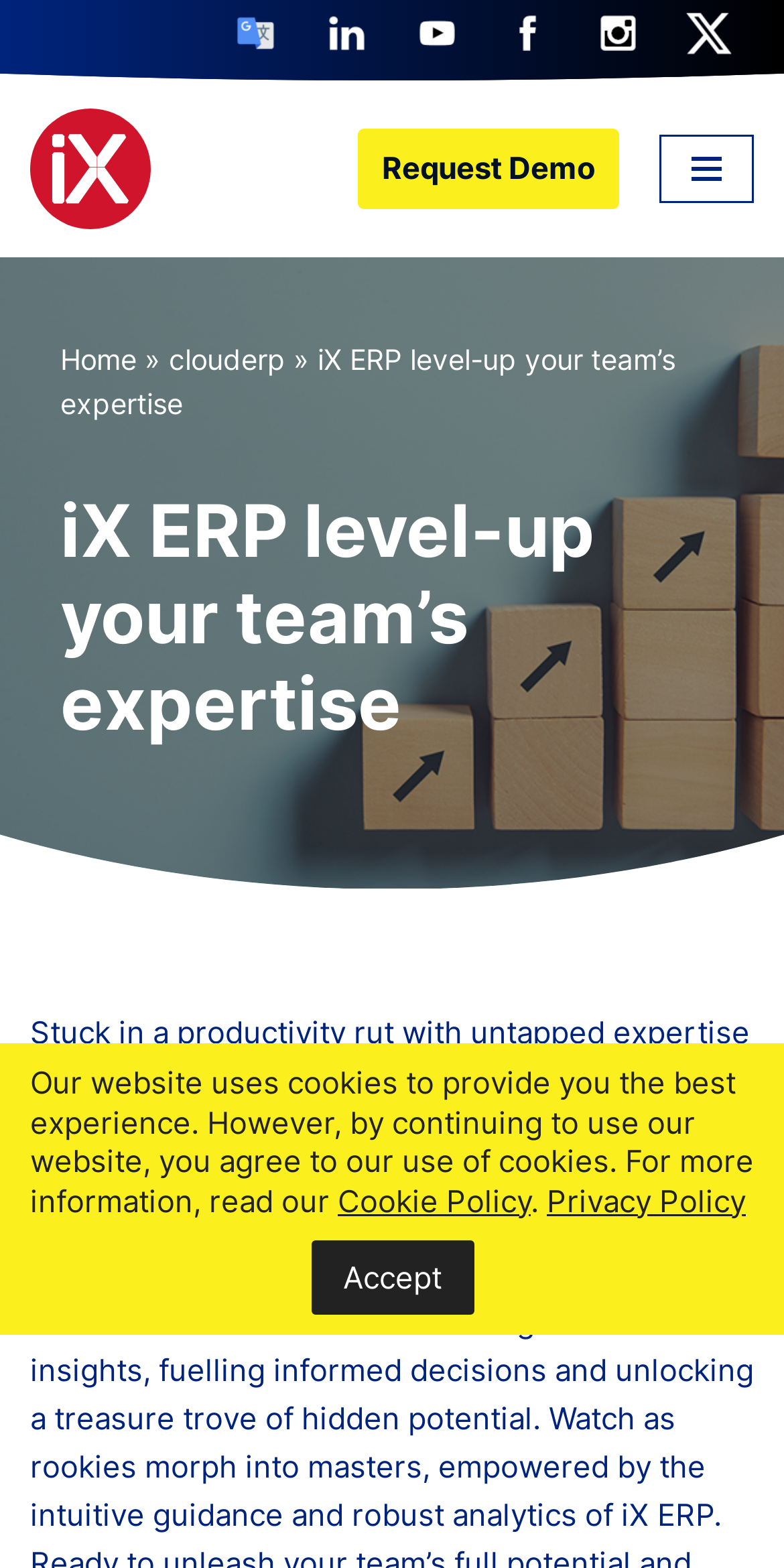Find the bounding box of the UI element described as: "Terms and Conditions". The bounding box coordinates should be given as four float values between 0 and 1, i.e., [left, top, right, bottom].

None